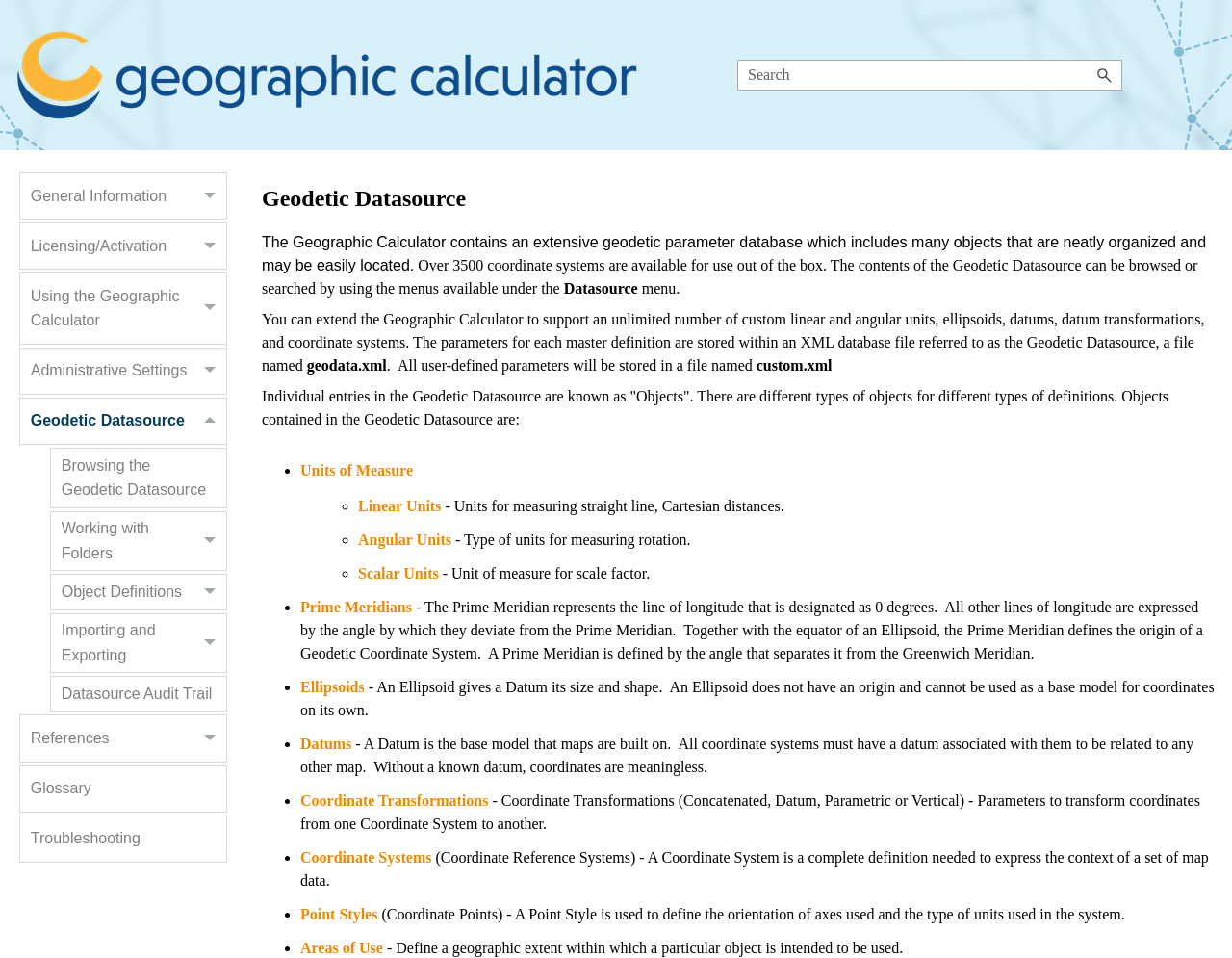Utilize the details in the image to give a detailed response to the question: What is the name of the XML database file that stores the parameters for each master definition?

The parameters for each master definition are stored within an XML database file referred to as the Geodetic Datasource, a file named geodata.xml.